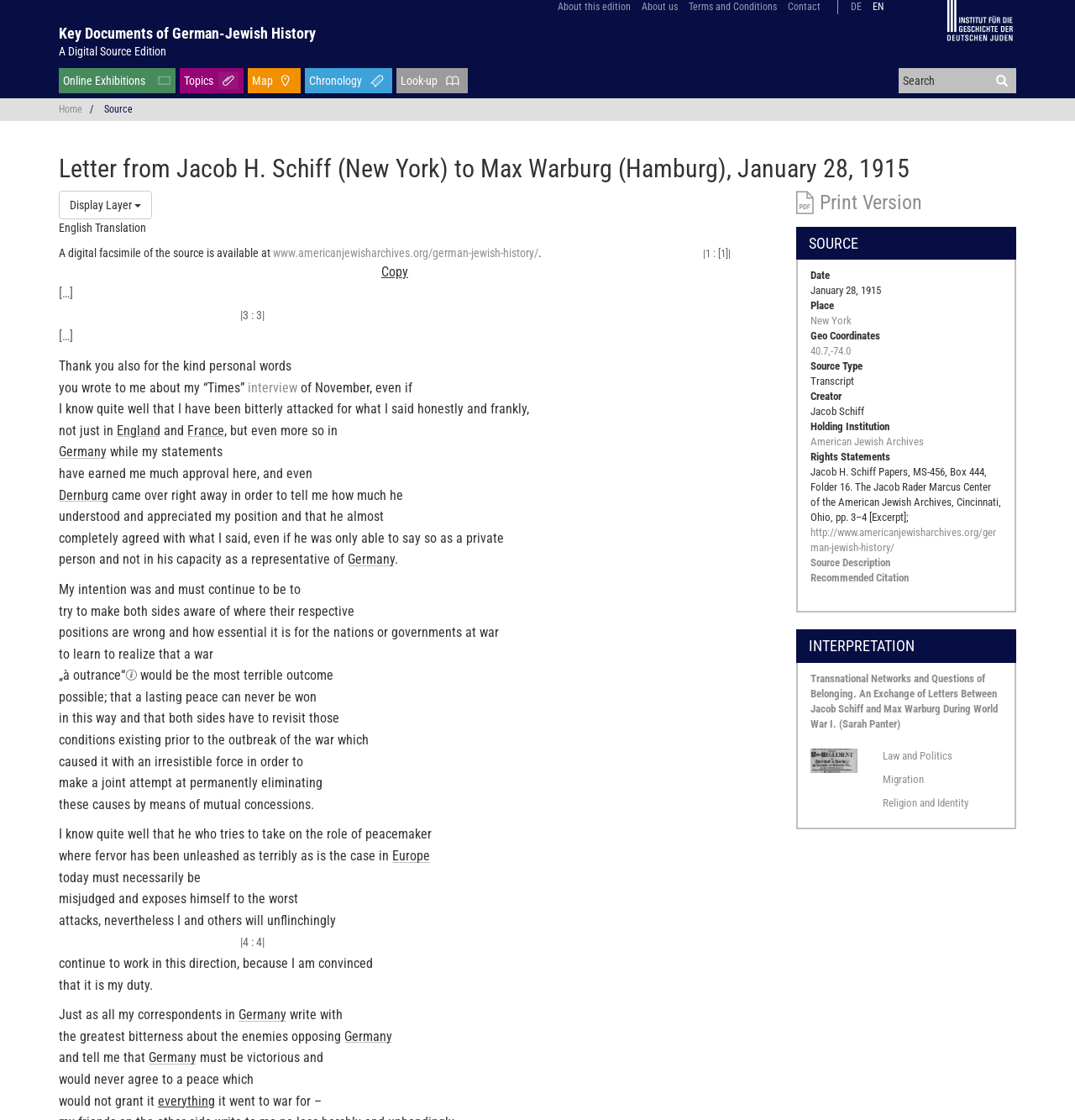Detail the features and information presented on the webpage.

This webpage is a digital source edition of a historical letter written by Jacob H. Schiff to Max M. Warburg on January 28, 1915. The letter is presented in a clean and organized layout, with a clear hierarchy of elements.

At the top of the page, there are several links to related resources, including "About this edition", "About us", "Terms and Conditions", and "Contact". These links are positioned horizontally across the top of the page, with the language selection options "DE" and "EN" at the far right.

Below the links, there is a heading that reads "Key Documents of German-Jewish History A Digital Source Edition". This heading is followed by a series of links to other related resources, including "Online Exhibitions", "Topics", "Map", "Chronology", and "Look-up". These links are arranged horizontally and are positioned below the main heading.

To the right of the links, there is a search box where users can enter keywords to search the site. Below the search box, there is a link to the "Home" page, followed by a series of breadcrumbs that indicate the current page's location within the site's hierarchy.

The main content of the page is the letter itself, which is presented in a clear and readable format. The letter is divided into paragraphs, with each paragraph separated by a blank line. The text is written in a formal tone and discusses the author's thoughts on the war and the need for peace.

Throughout the letter, there are several hyperlinks to external resources, including a link to the American Jewish Archives website. These links are indicated by underlined text and are positioned within the flow of the letter's text.

At the bottom of the page, there are several lines of text that appear to be page numbers or other navigational aids. These lines are positioned horizontally across the bottom of the page and are separated from the main content by a blank line.

Overall, the webpage is well-organized and easy to navigate, with a clear focus on presenting the historical letter in a readable and accessible format.